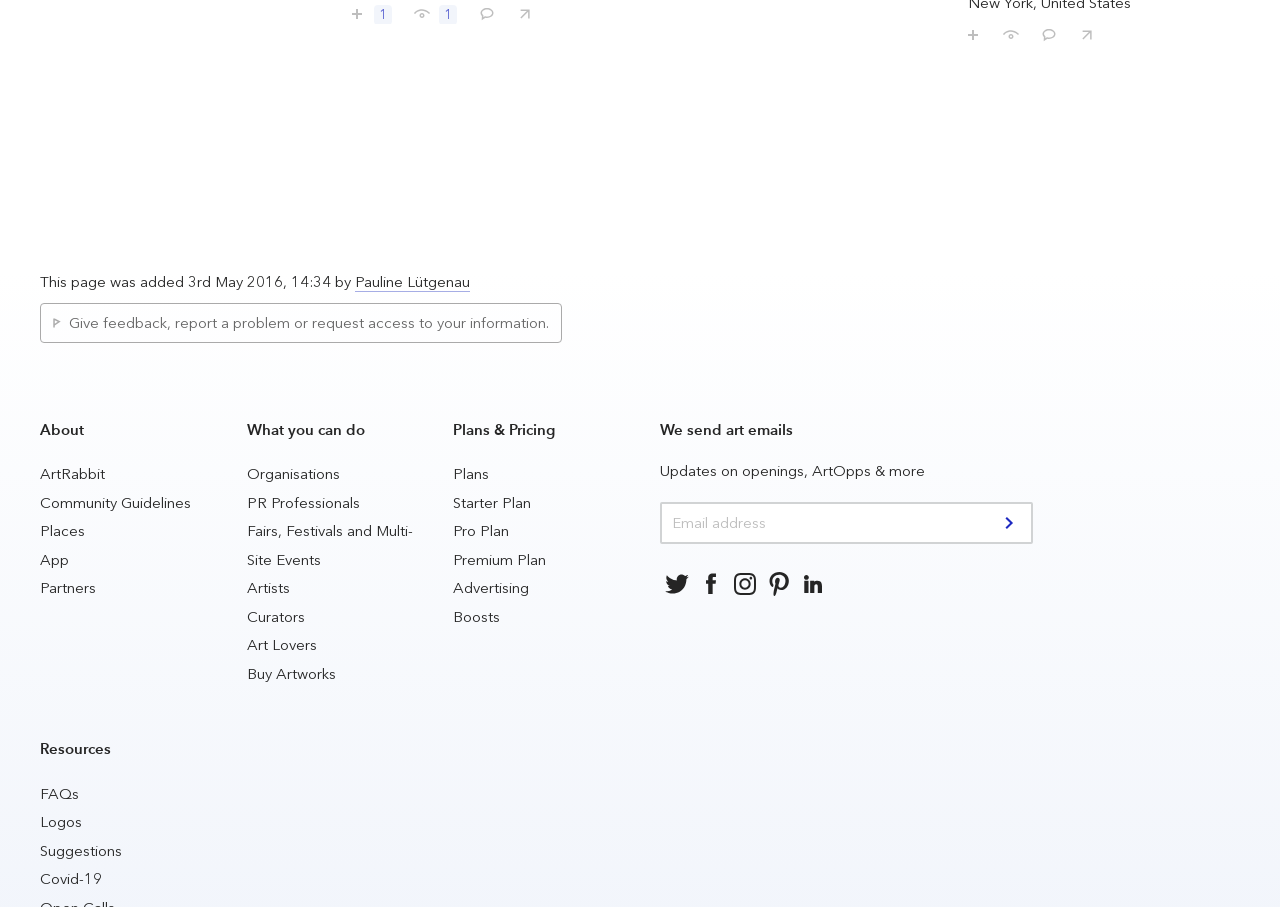Determine the bounding box coordinates of the clickable area required to perform the following instruction: "Search for something". The coordinates should be represented as four float numbers between 0 and 1: [left, top, right, bottom].

None